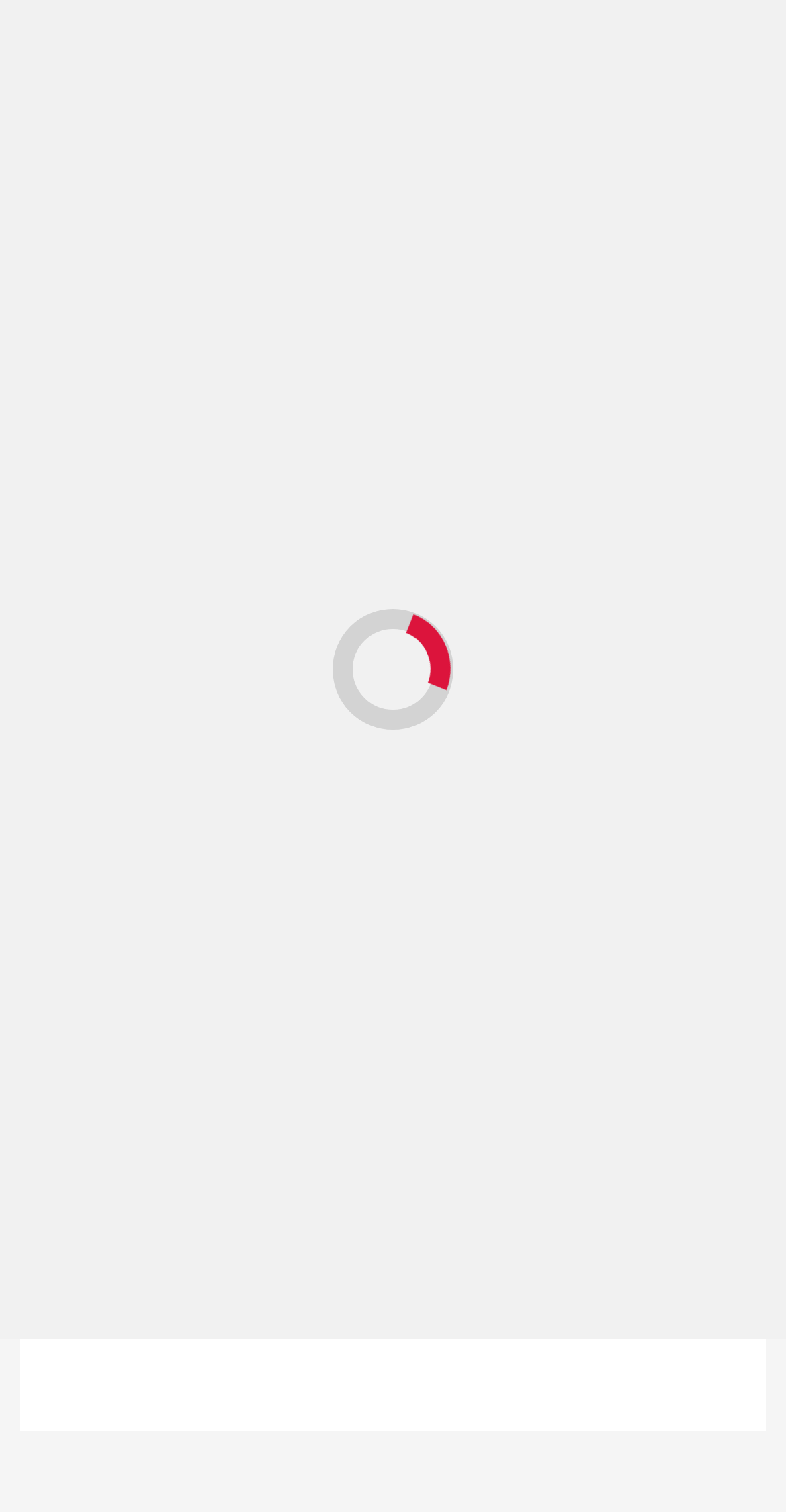Find the bounding box coordinates of the element to click in order to complete the given instruction: "Click on 'News'."

[0.064, 0.327, 0.172, 0.351]